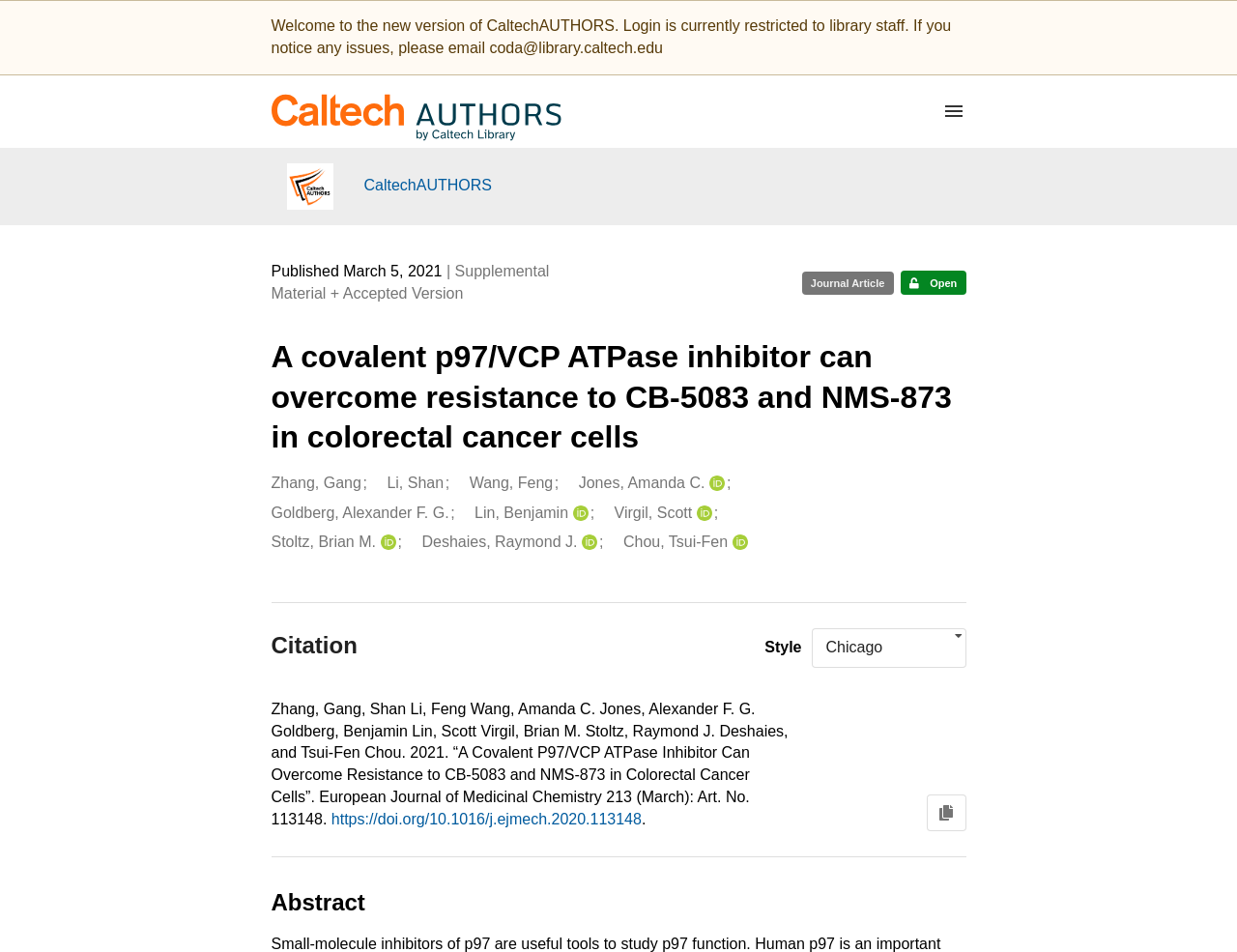Please provide a comprehensive answer to the question based on the screenshot: How many citation styles are available?

I found the number of citation styles by looking at the 'Style' listbox, which only has one option, 'Chicago'.